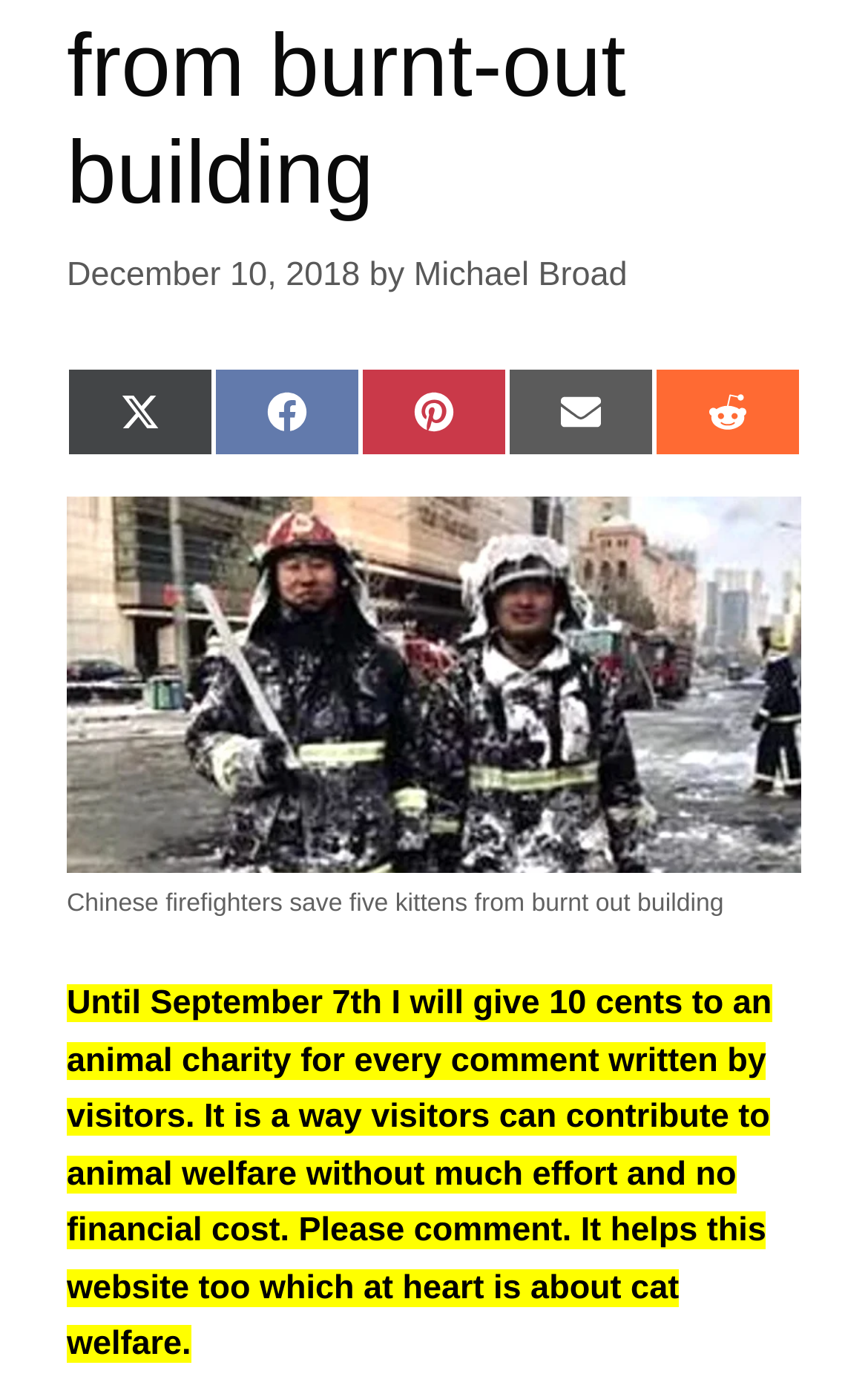Identify the bounding box coordinates of the area that should be clicked in order to complete the given instruction: "Comment to support animal welfare". The bounding box coordinates should be four float numbers between 0 and 1, i.e., [left, top, right, bottom].

[0.077, 0.708, 0.889, 0.98]